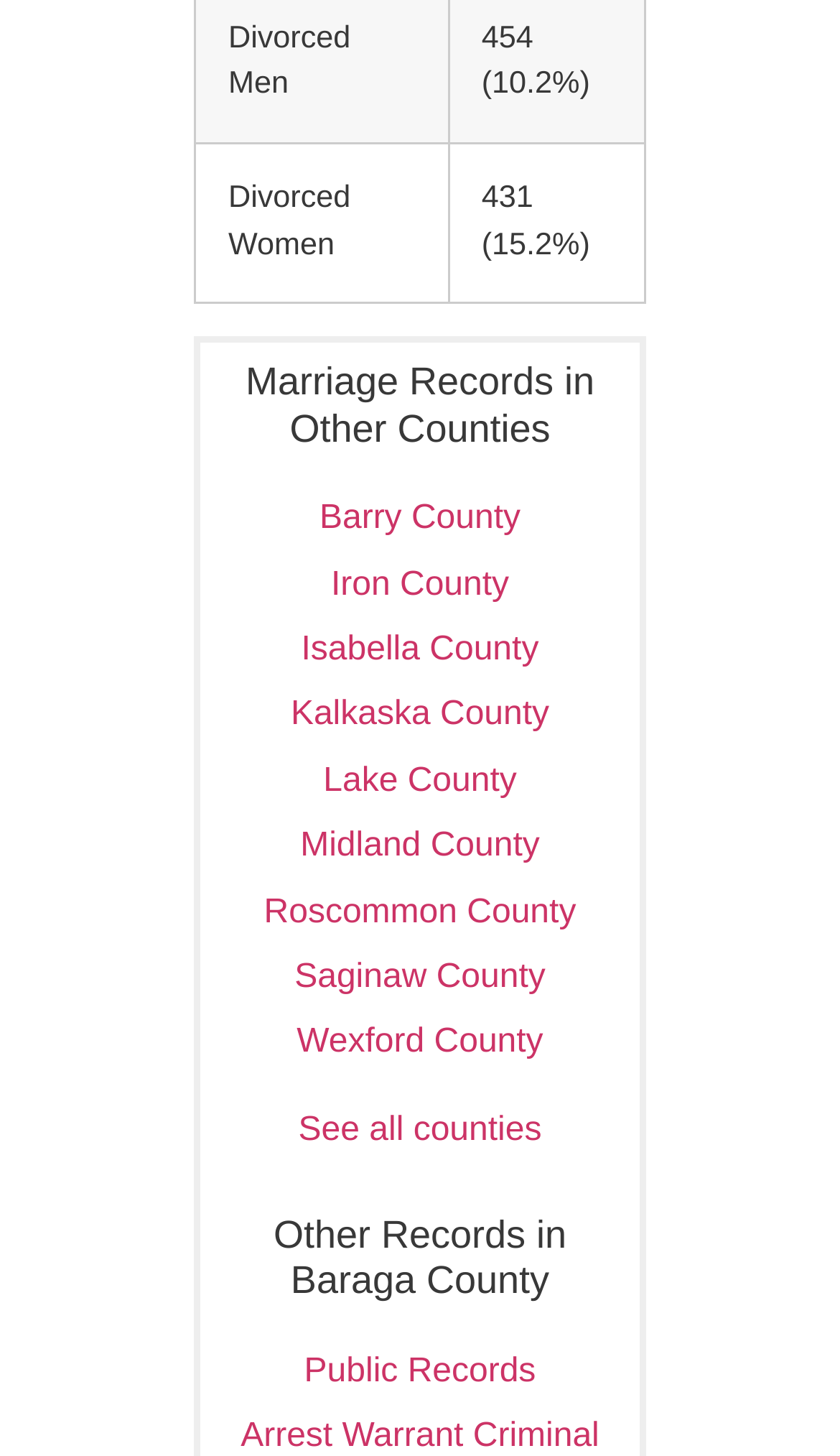Pinpoint the bounding box coordinates of the area that must be clicked to complete this instruction: "See all counties".

[0.355, 0.763, 0.645, 0.789]